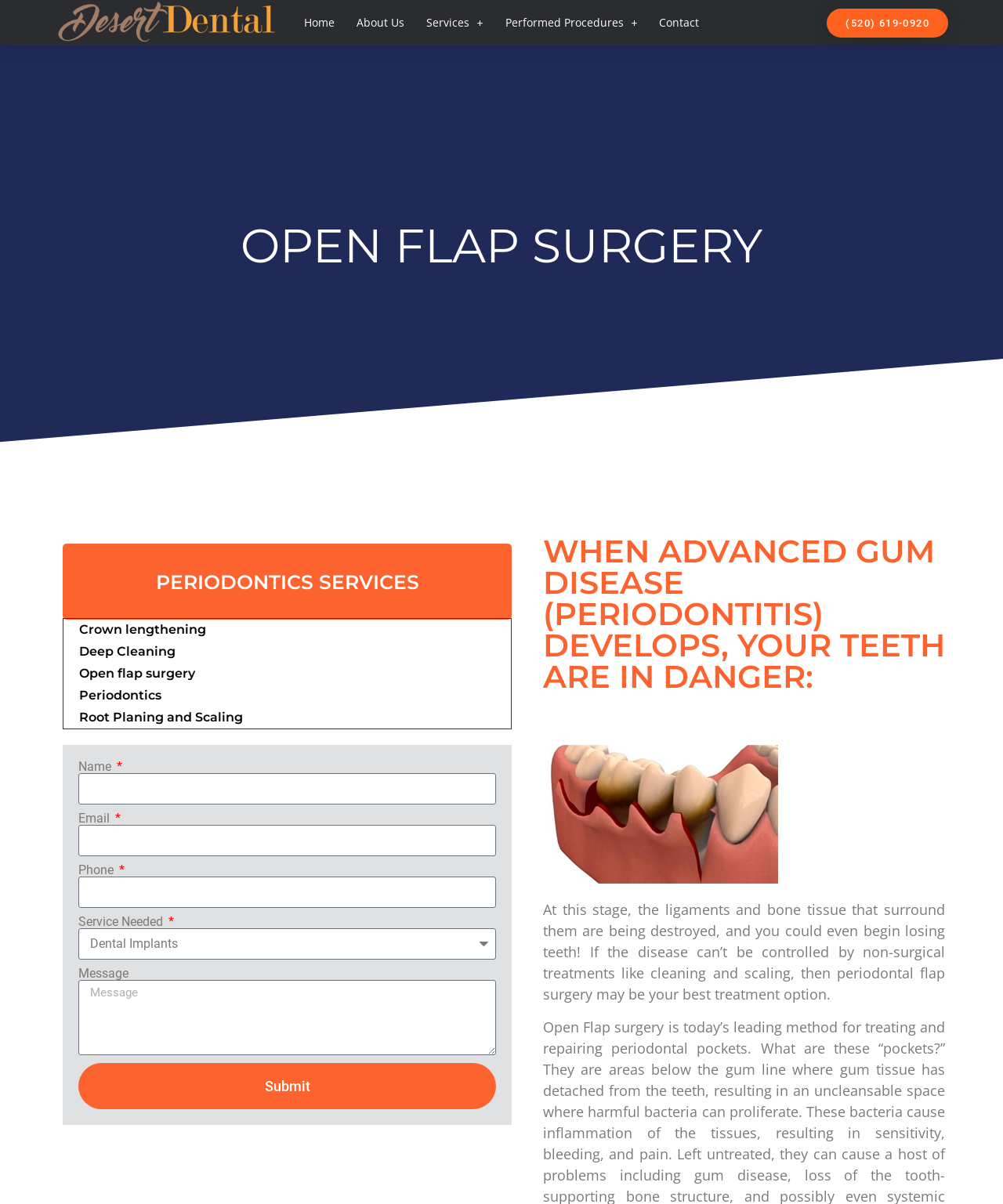What is the main topic of the webpage?
Look at the webpage screenshot and answer the question with a detailed explanation.

I determined the main topic of the webpage by looking at the headings and content on the webpage. The main heading is 'OPEN FLAP SURGERY', and the content discusses periodontal pockets and the treatment options, including open flap surgery. Therefore, the main topic of the webpage is open flap surgery.